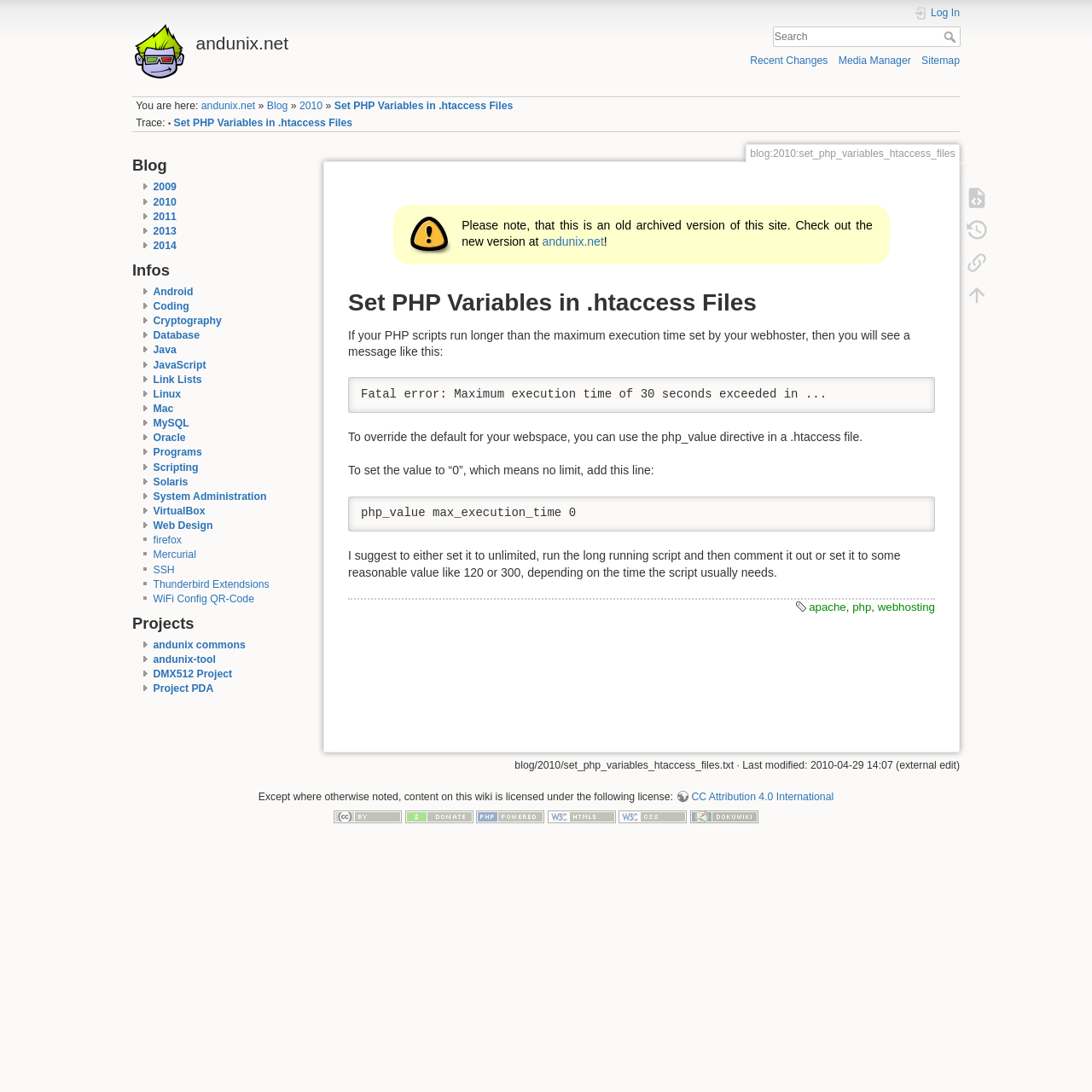Specify the bounding box coordinates of the region I need to click to perform the following instruction: "Log in to the website". The coordinates must be four float numbers in the range of 0 to 1, i.e., [left, top, right, bottom].

[0.837, 0.005, 0.879, 0.019]